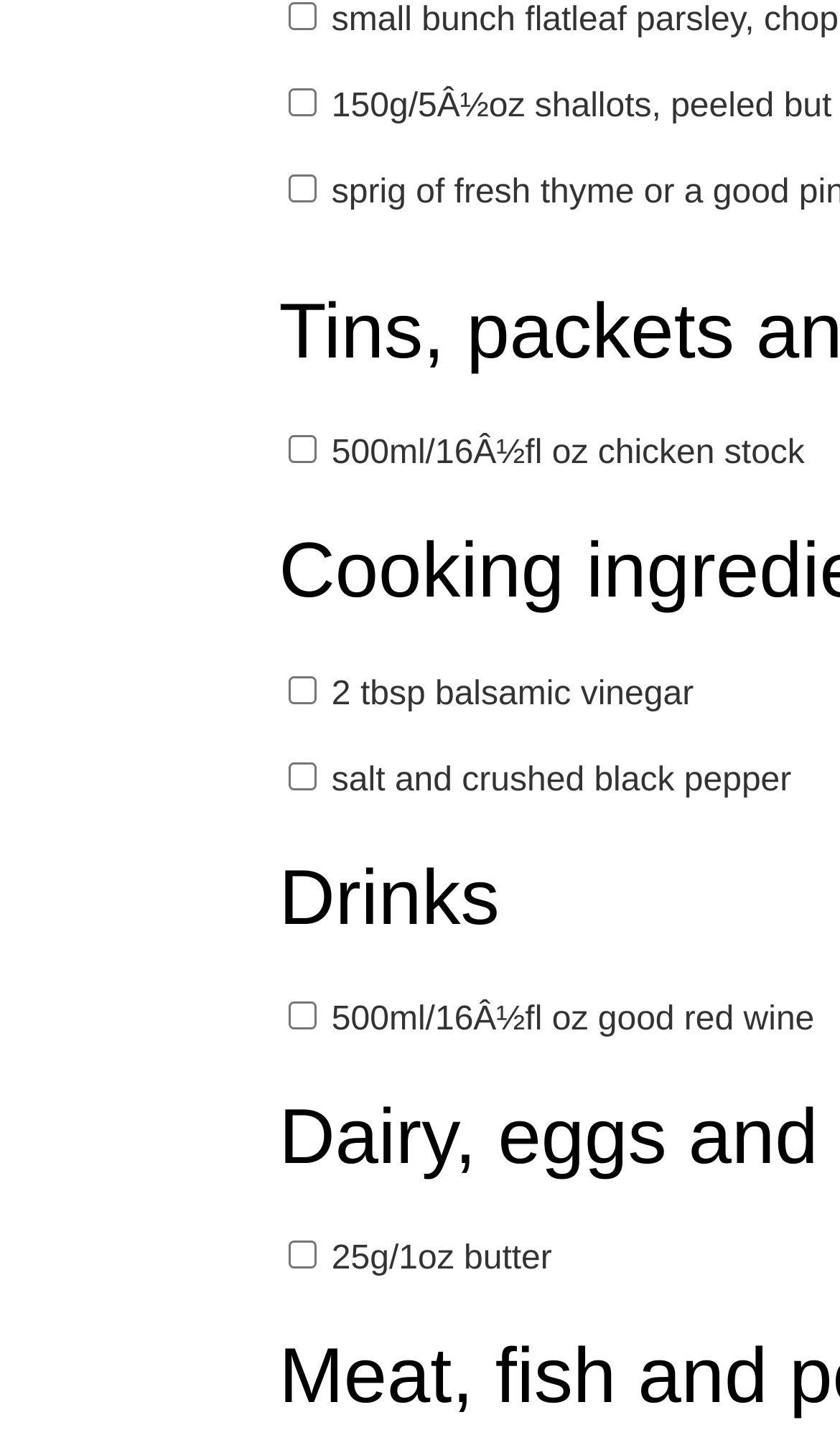Locate the bounding box coordinates of the UI element described by: "parent_node: 25g/1oz butter". The bounding box coordinates should consist of four float numbers between 0 and 1, i.e., [left, top, right, bottom].

[0.342, 0.854, 0.376, 0.874]